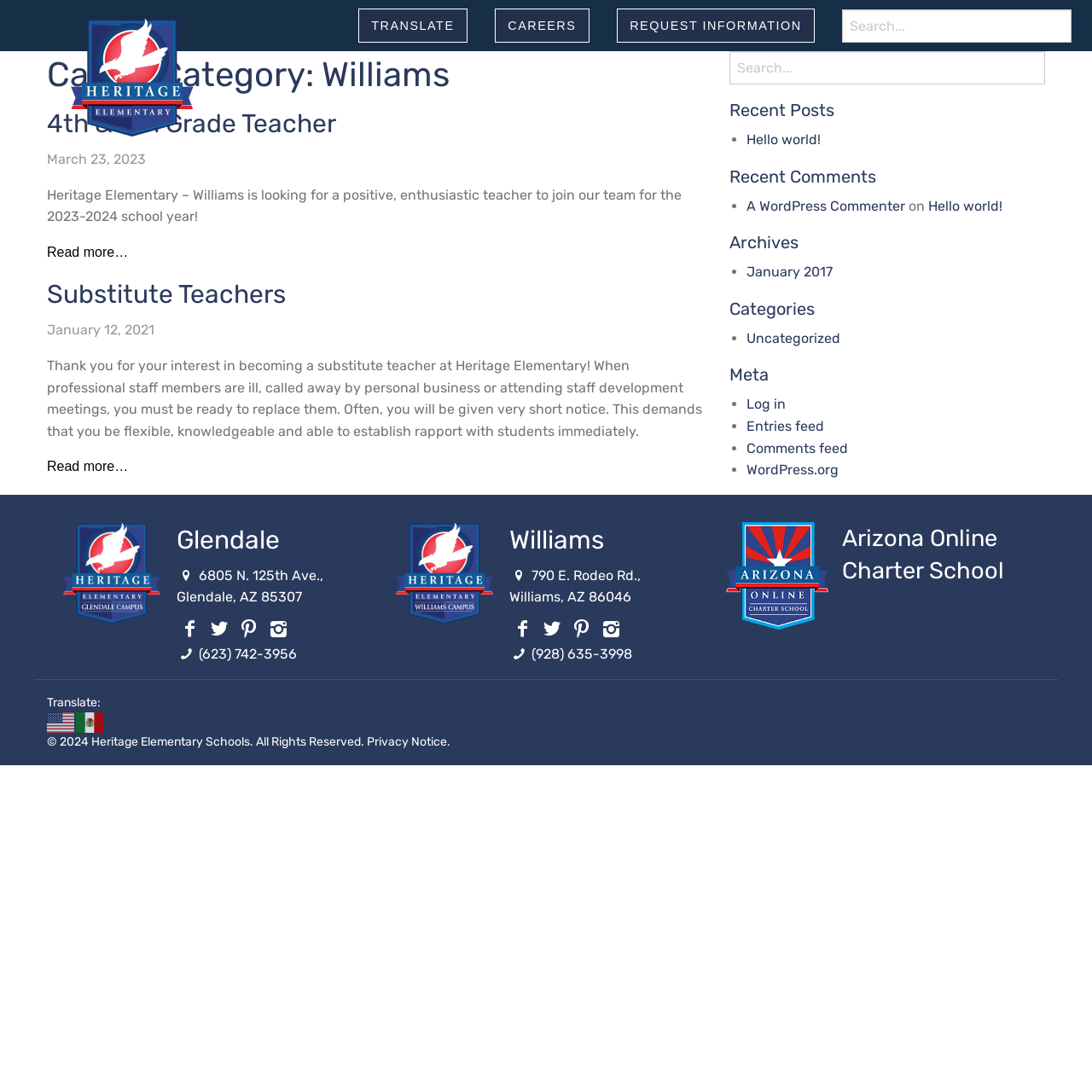Using the image as a reference, answer the following question in as much detail as possible:
What is the name of the school with a campus in Glendale?

I found the answer by looking at the contentinfo section of the webpage, where it lists the different campuses. The Glendale campus is associated with Heritage Elementary.